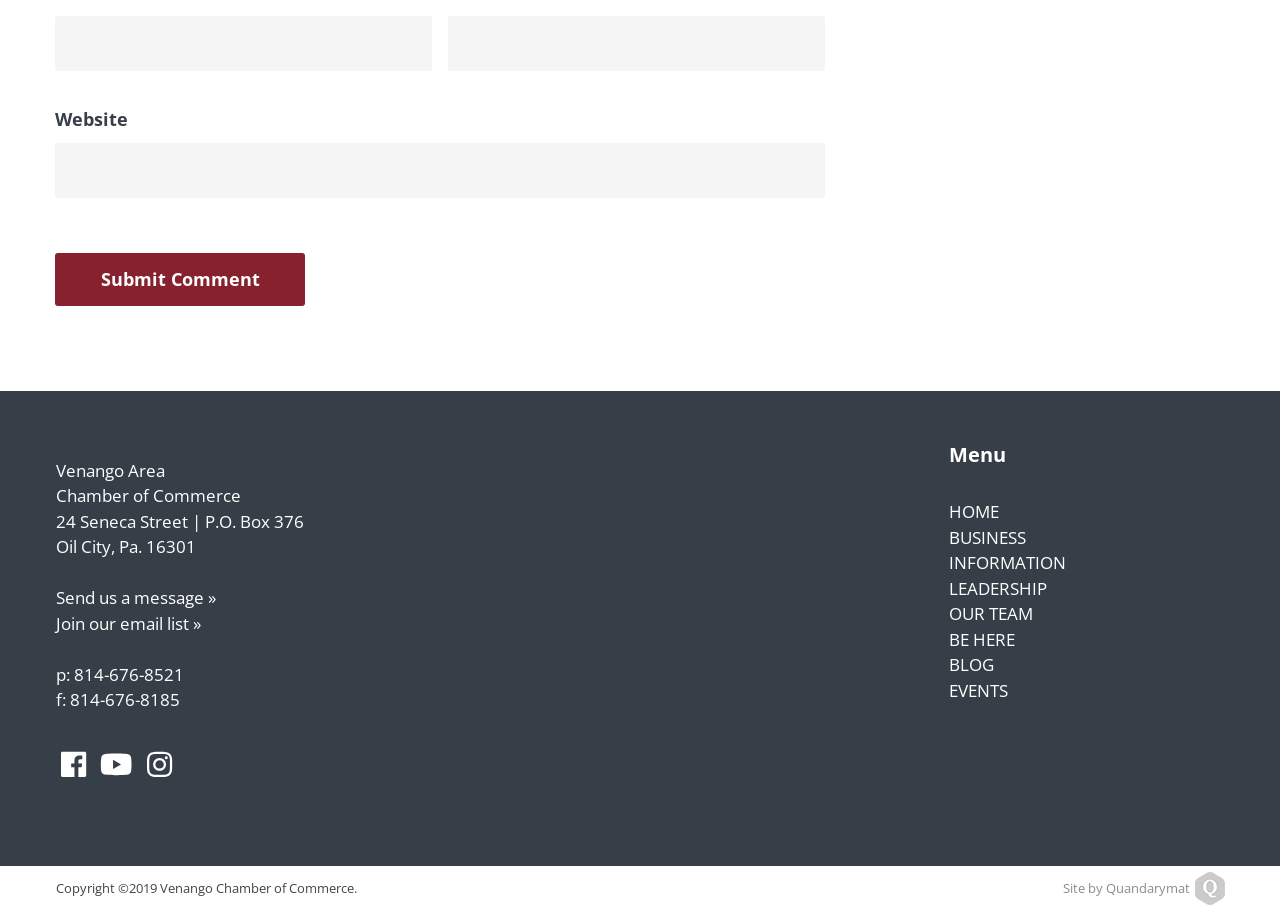Answer the following query with a single word or phrase:
What is the name of the organization?

Venango Chamber of Commerce